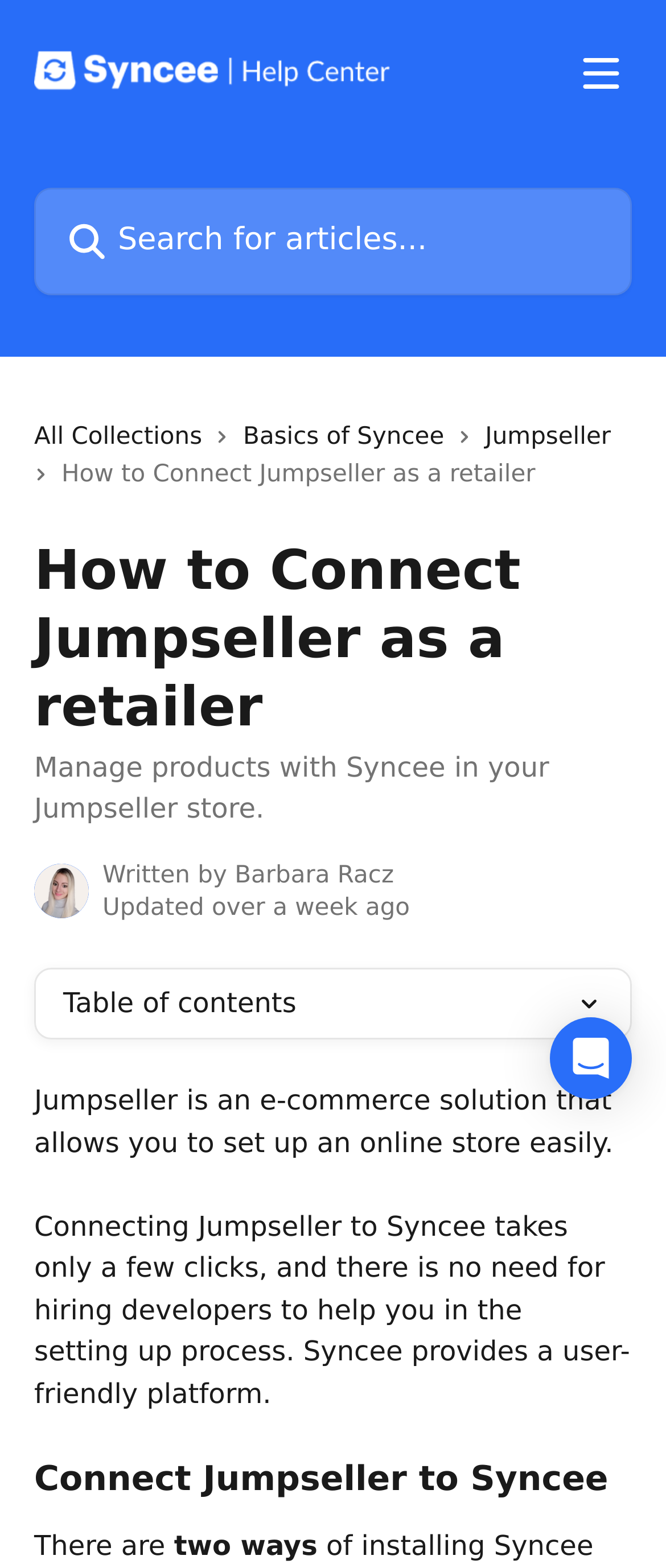What is the name of the e-commerce solution?
Look at the screenshot and give a one-word or phrase answer.

Jumpseller